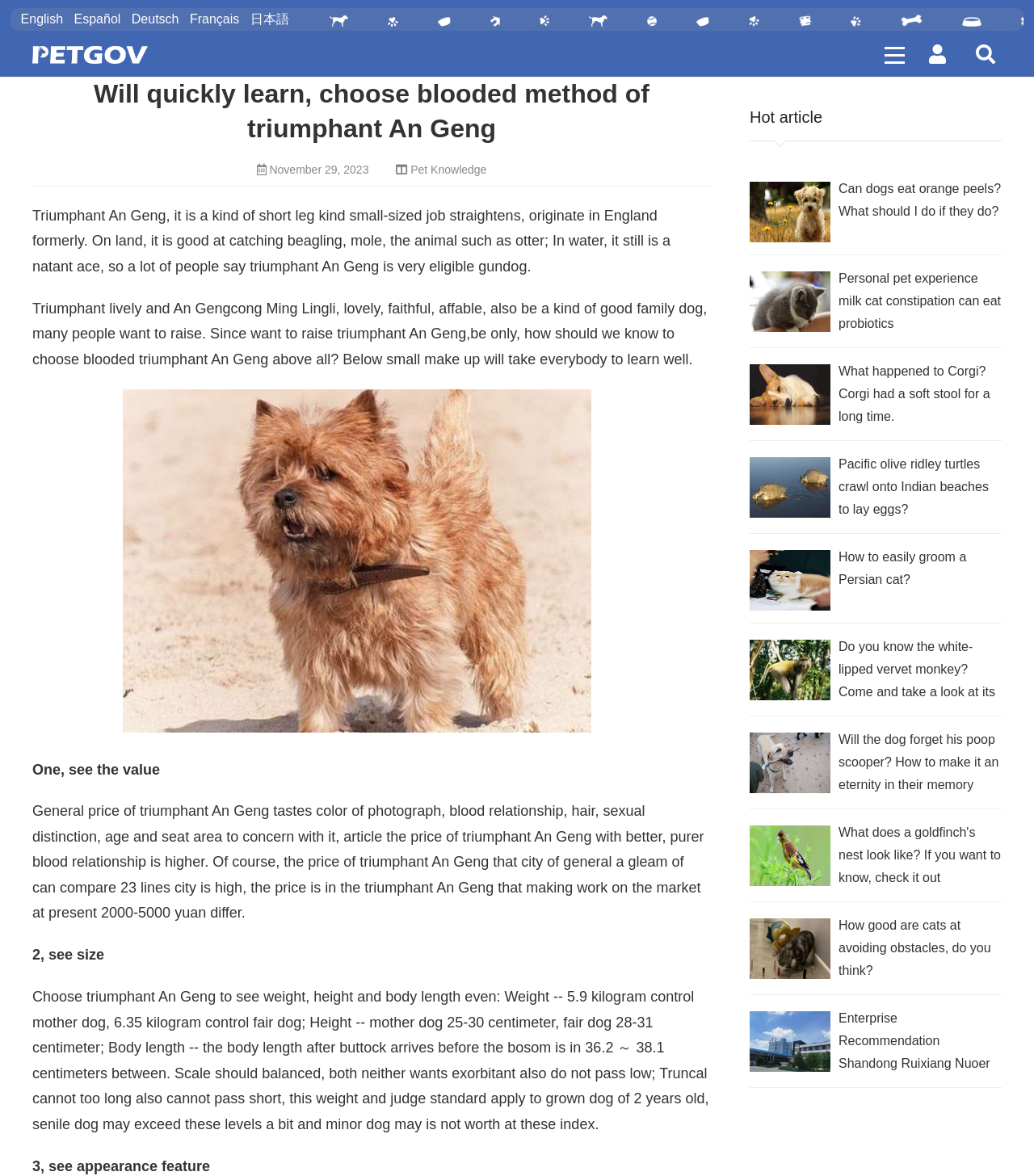Can you specify the bounding box coordinates for the region that should be clicked to fulfill this instruction: "Learn about Pet Knowledge".

[0.397, 0.139, 0.471, 0.15]